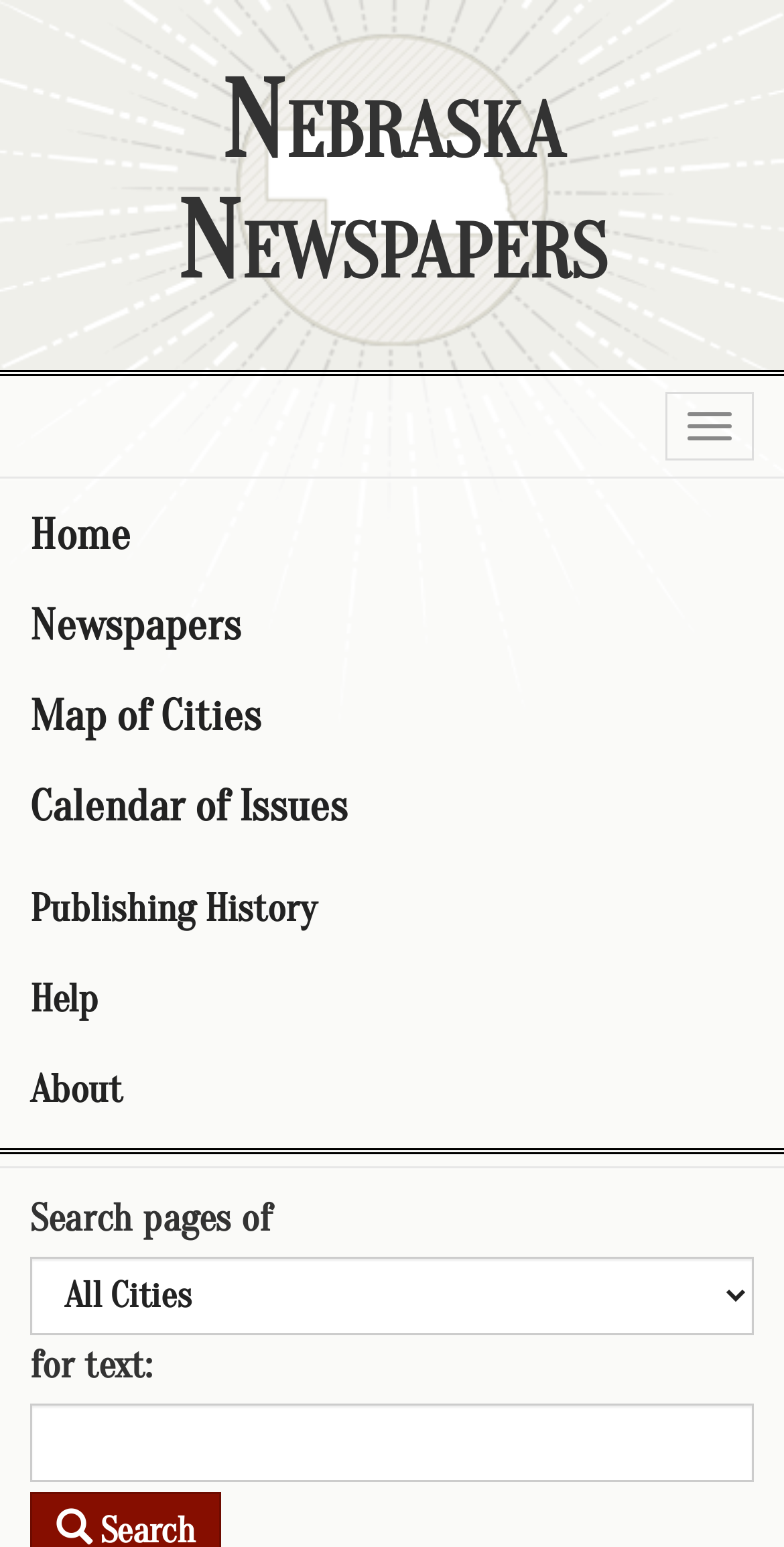How many elements are in the top navigation bar?
Answer the question with a detailed explanation, including all necessary information.

I counted the number of elements in the top navigation bar, which are the heading 'Nebraska Newspapers' and the button 'Toggle navigation'.